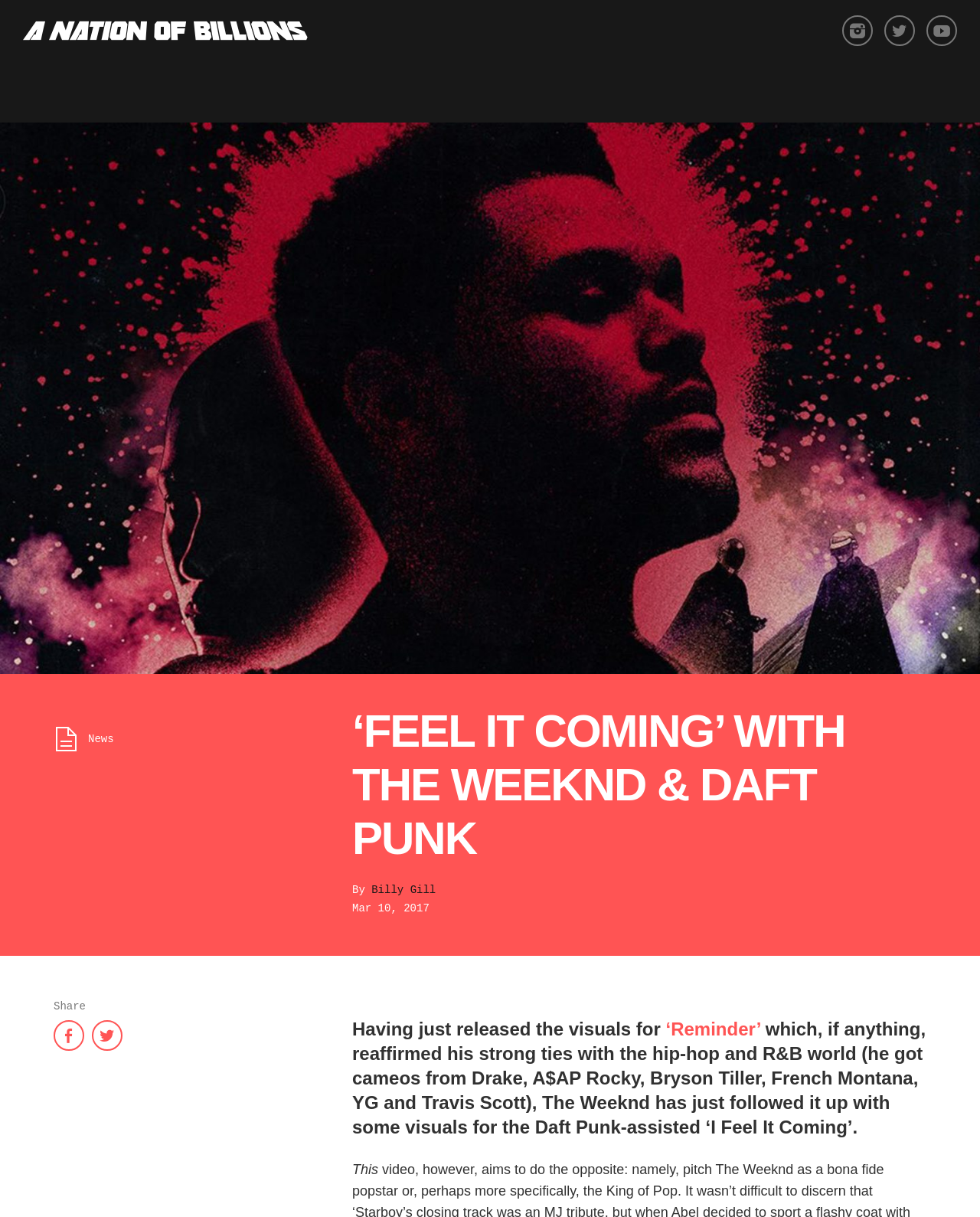Kindly provide the bounding box coordinates of the section you need to click on to fulfill the given instruction: "Share this article".

[0.055, 0.822, 0.088, 0.832]